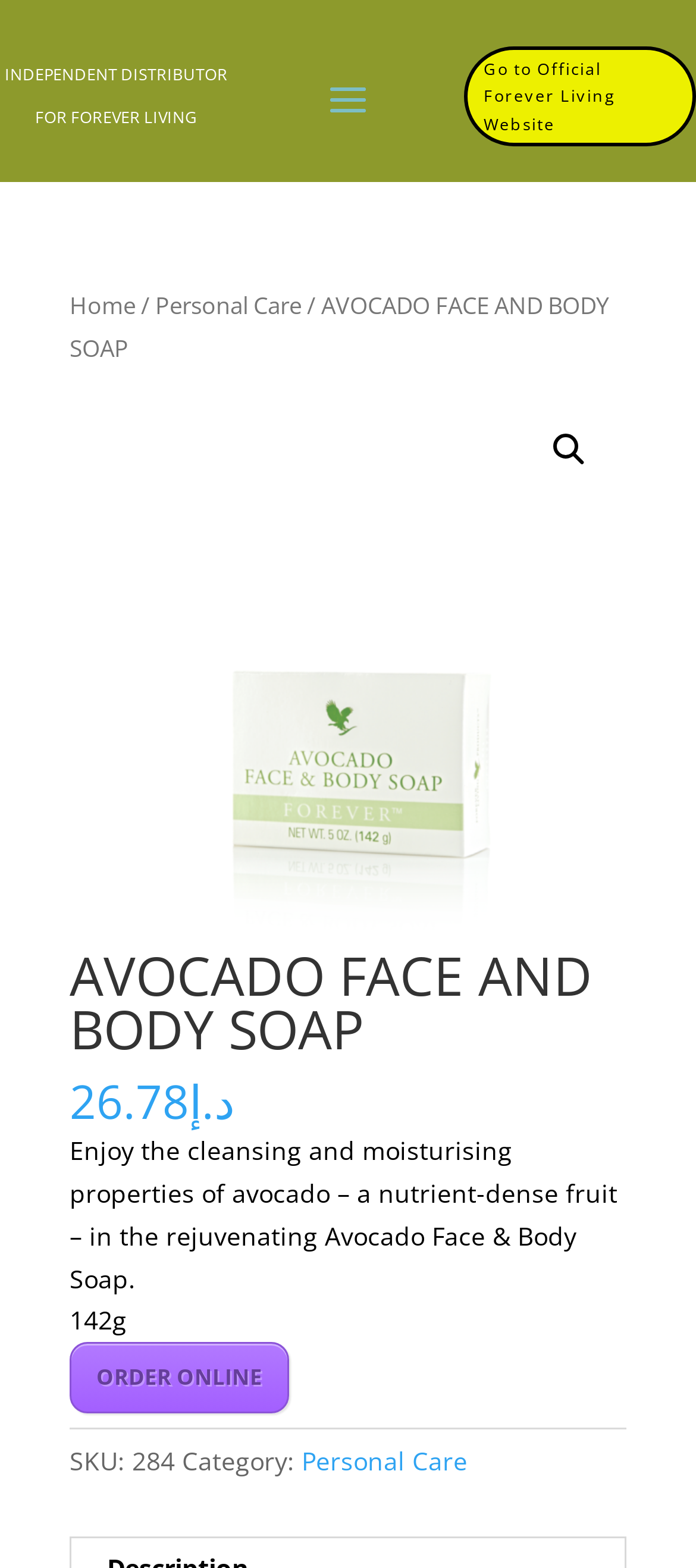Can you find and provide the main heading text of this webpage?

AVOCADO FACE AND BODY SOAP